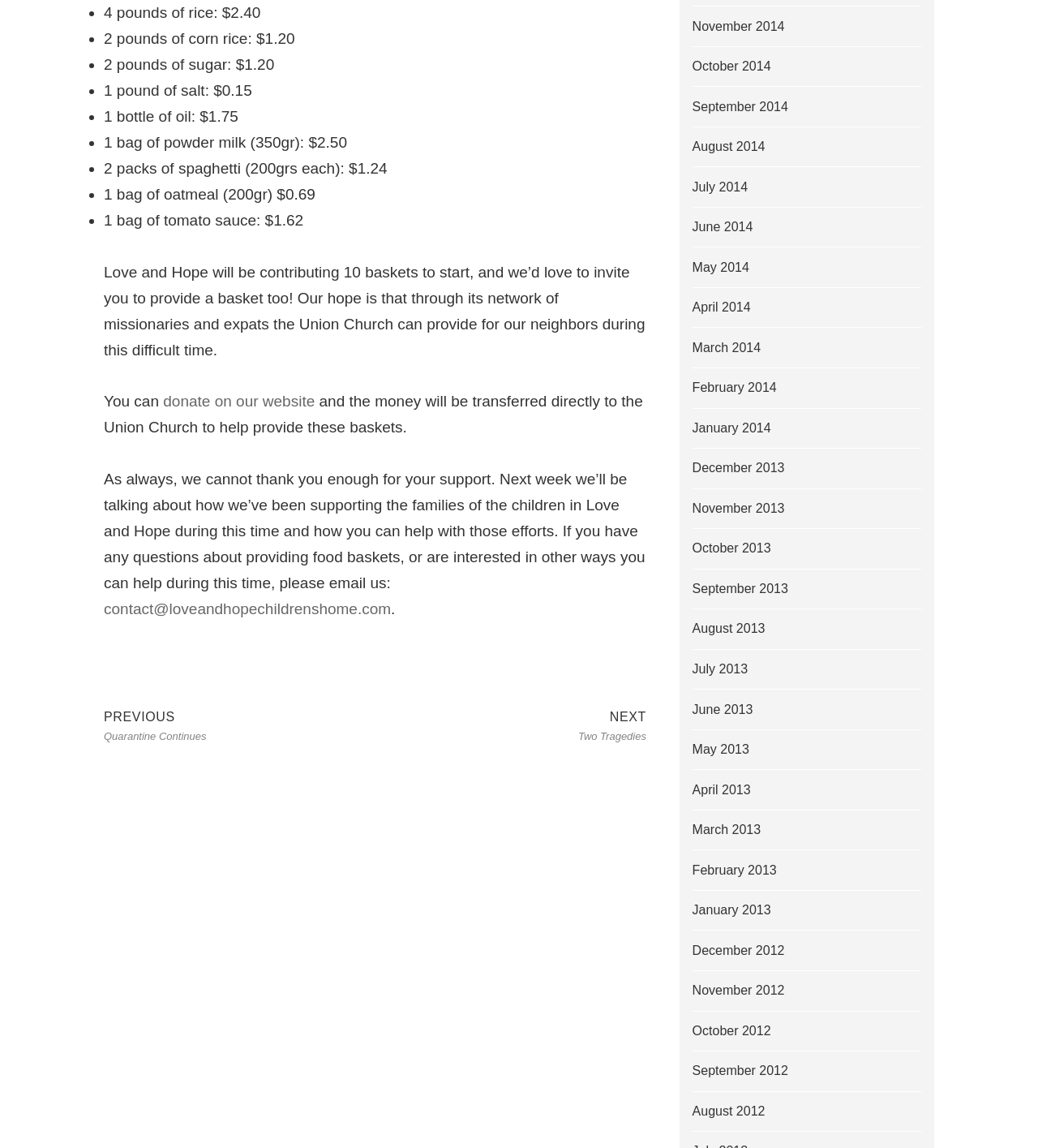Identify the bounding box coordinates for the UI element described as follows: Next Next post: Two Tragedies. Use the format (top-left x, top-left y, bottom-right x, bottom-right y) and ensure all values are floating point numbers between 0 and 1.

[0.557, 0.613, 0.623, 0.649]